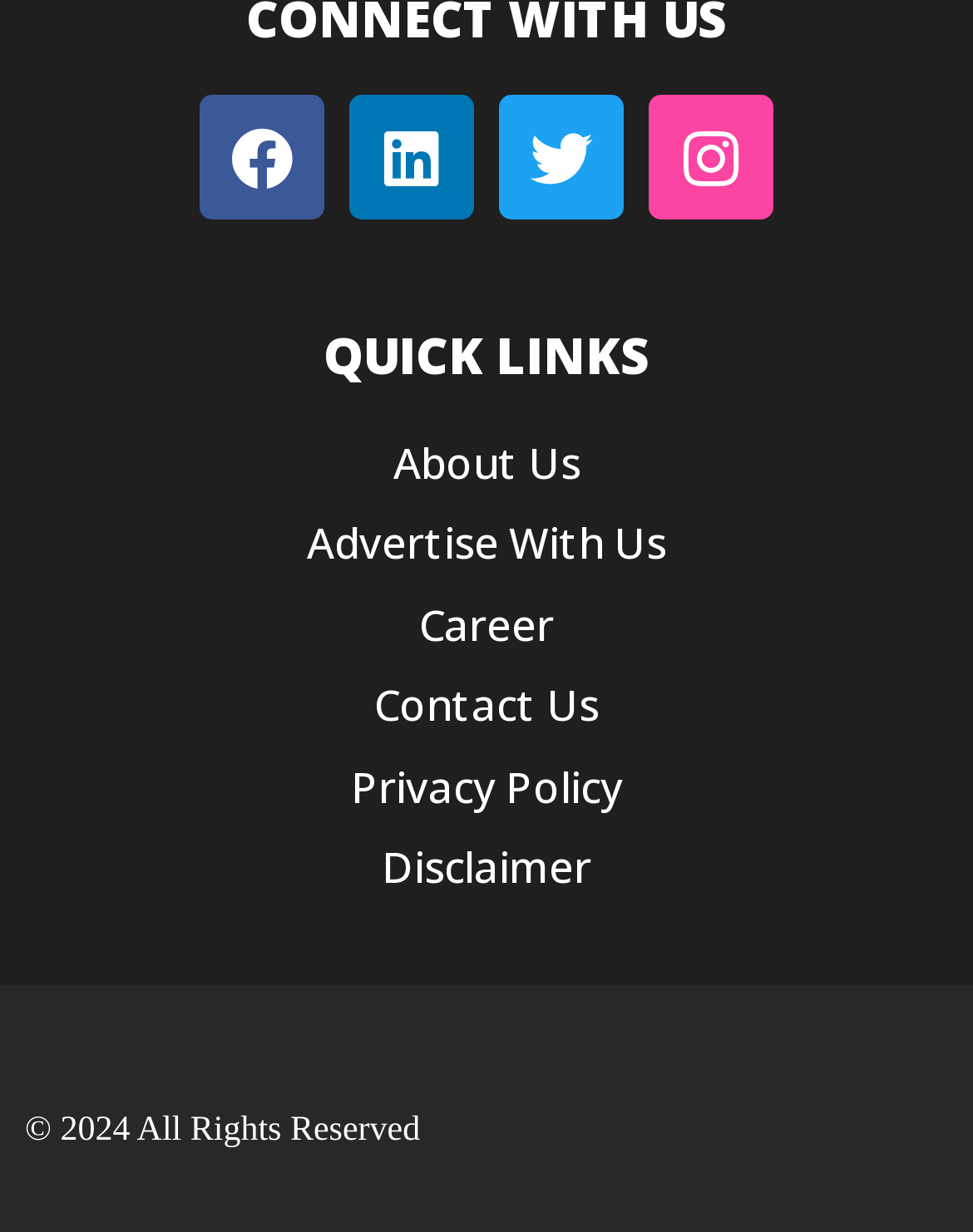What social media platforms are linked?
Using the image as a reference, answer the question with a short word or phrase.

Facebook, Linkedin, Twitter, Instagram